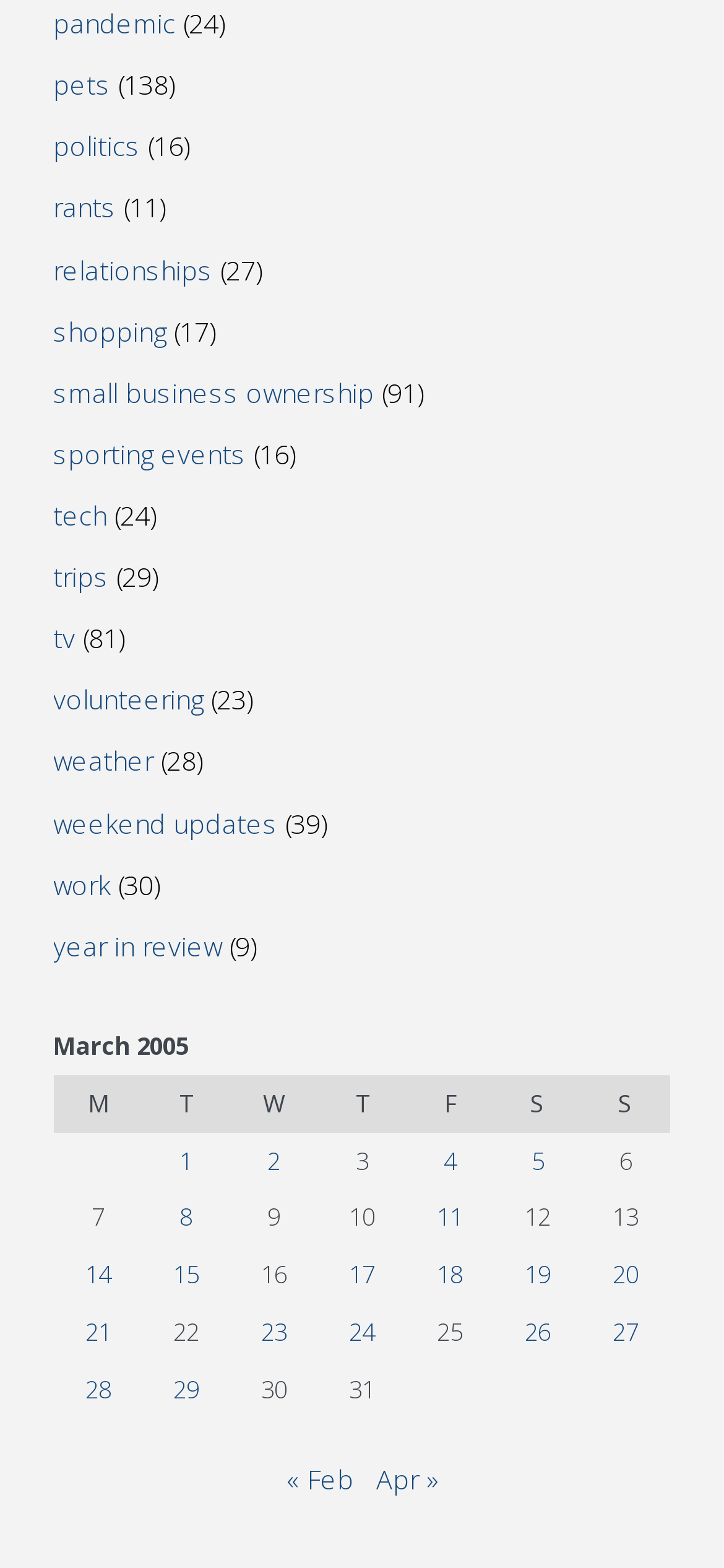Please find the bounding box coordinates of the element that needs to be clicked to perform the following instruction: "check posts published on March 15, 2005". The bounding box coordinates should be four float numbers between 0 and 1, represented as [left, top, right, bottom].

[0.239, 0.802, 0.275, 0.823]